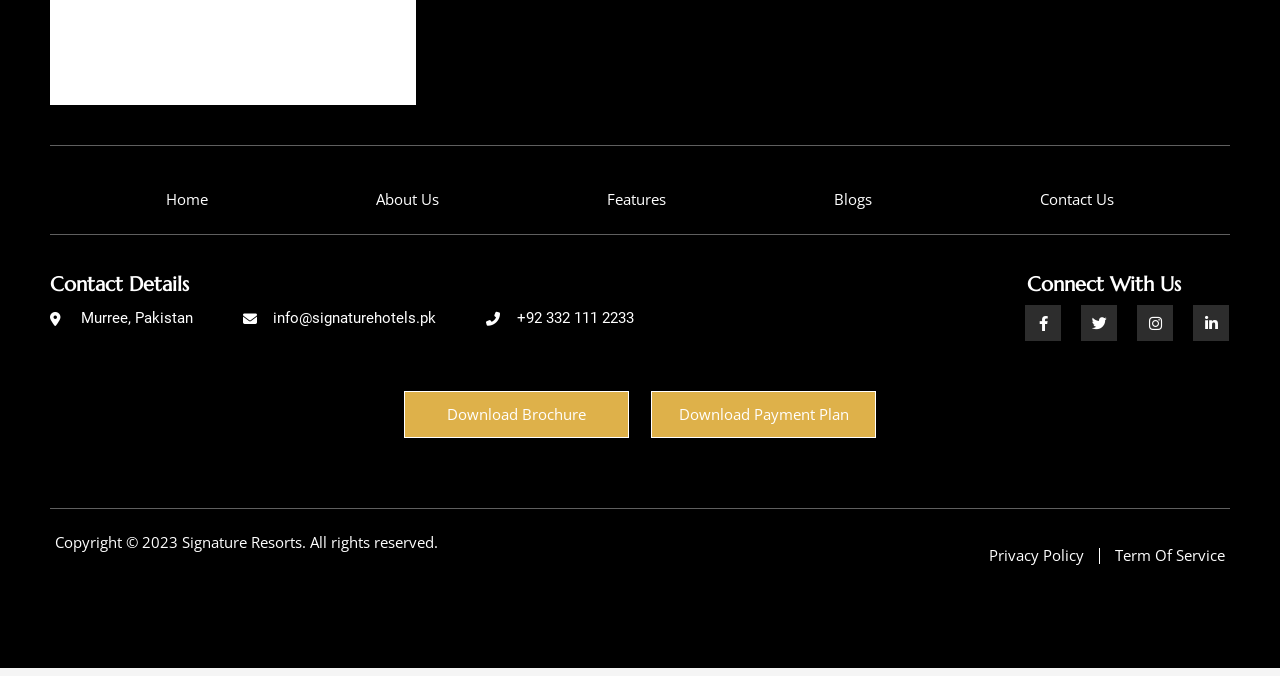Using the webpage screenshot, locate the HTML element that fits the following description and provide its bounding box: "Download Brochure".

[0.316, 0.763, 0.491, 0.832]